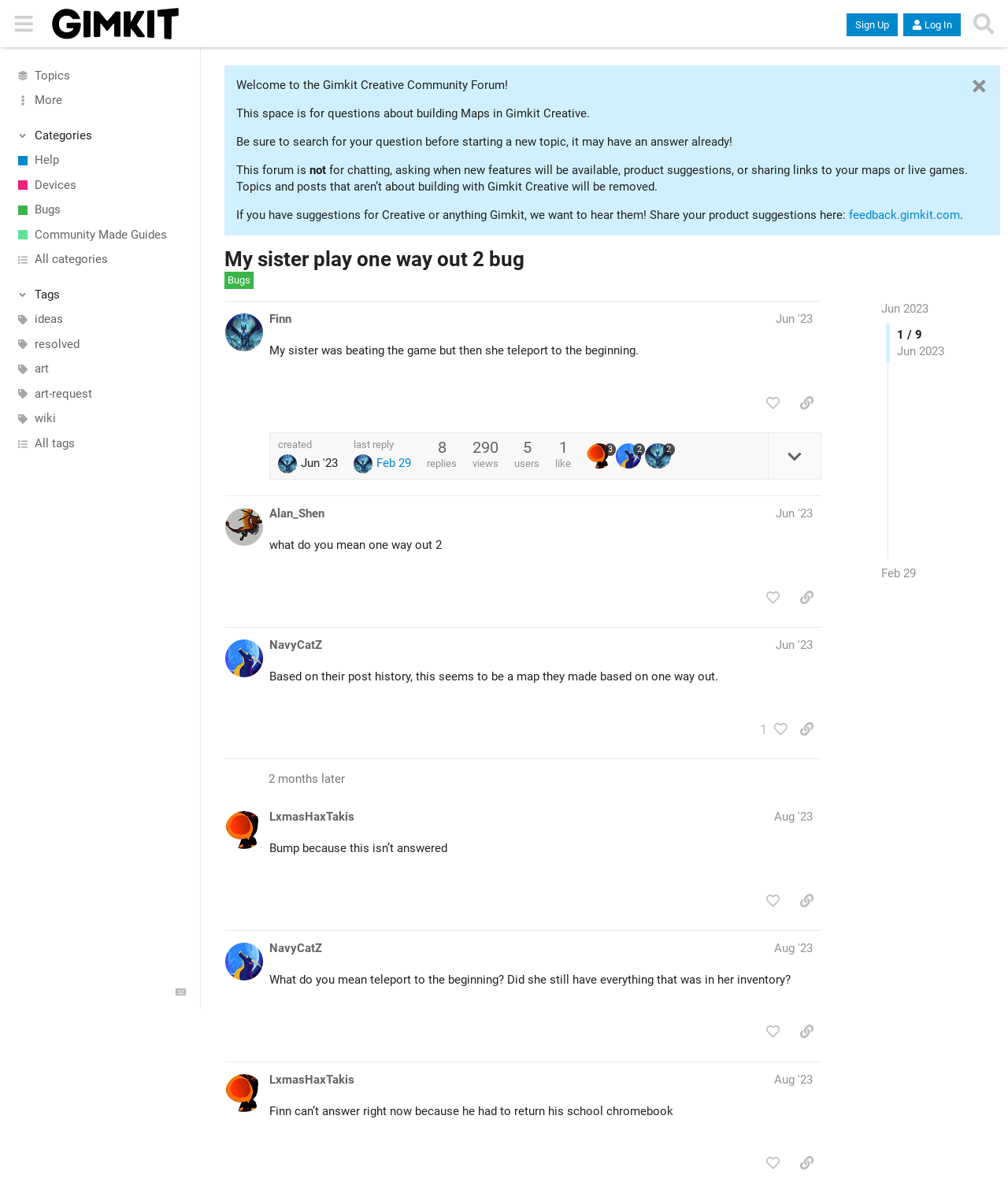Identify the bounding box coordinates of the element to click to follow this instruction: 'Search for topics'. Ensure the coordinates are four float values between 0 and 1, provided as [left, top, right, bottom].

[0.959, 0.006, 0.992, 0.034]